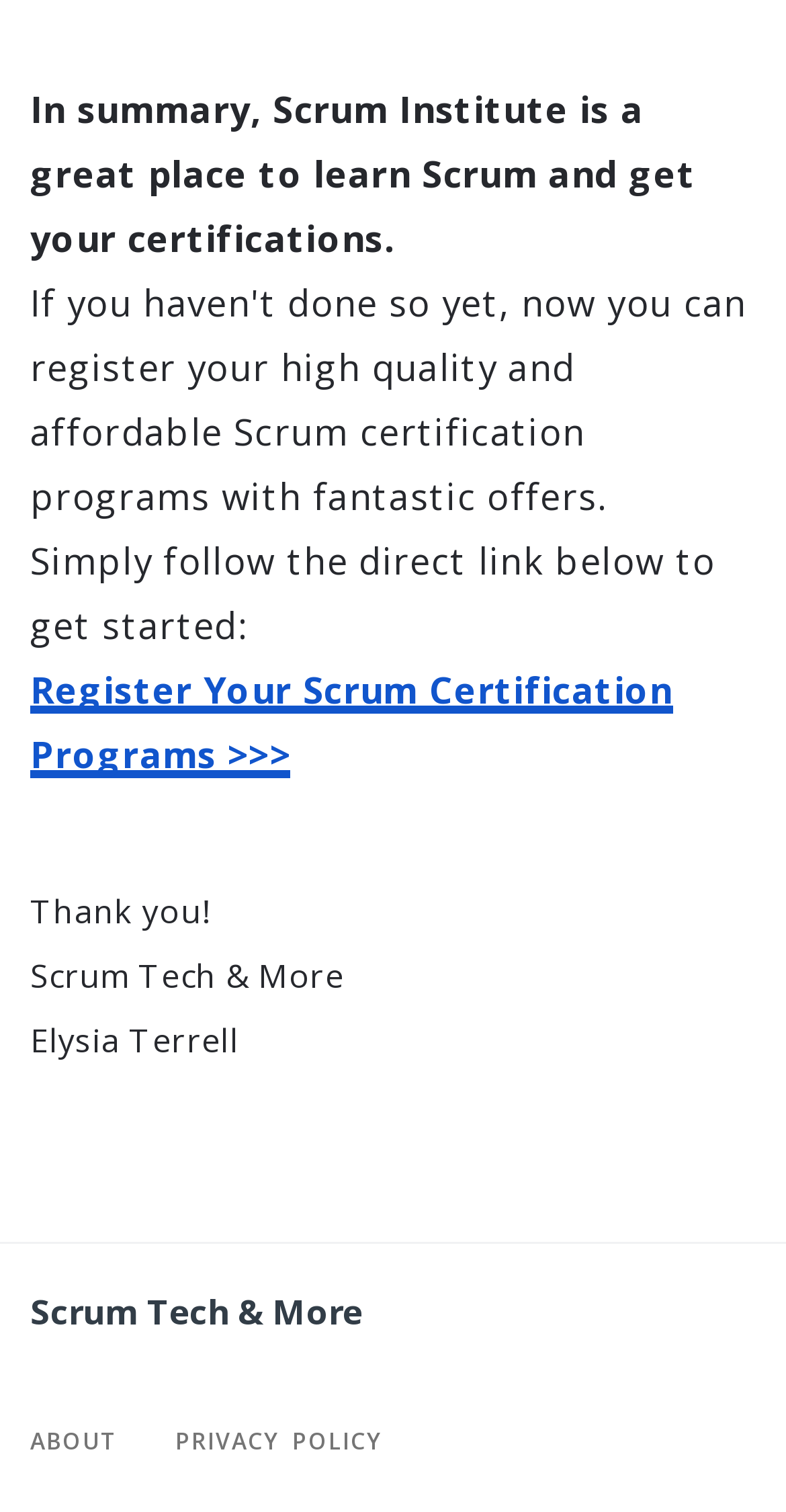Answer the question with a brief word or phrase:
What is the name of the website?

Scrum Tech & More